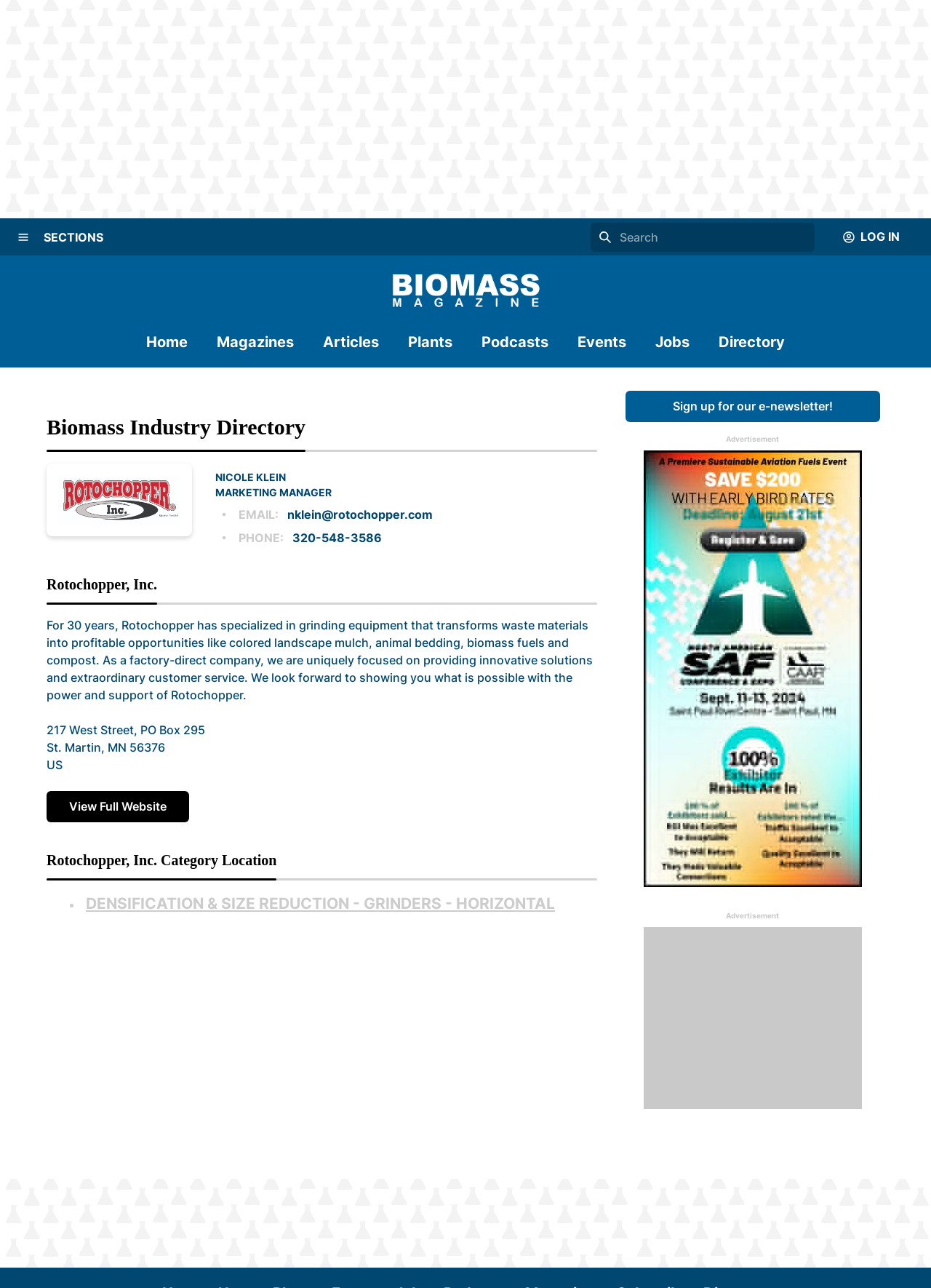Determine the bounding box coordinates of the clickable element to complete this instruction: "Click on the 'LOG IN' button". Provide the coordinates in the format of four float numbers between 0 and 1, [left, top, right, bottom].

[0.881, 0.172, 0.991, 0.196]